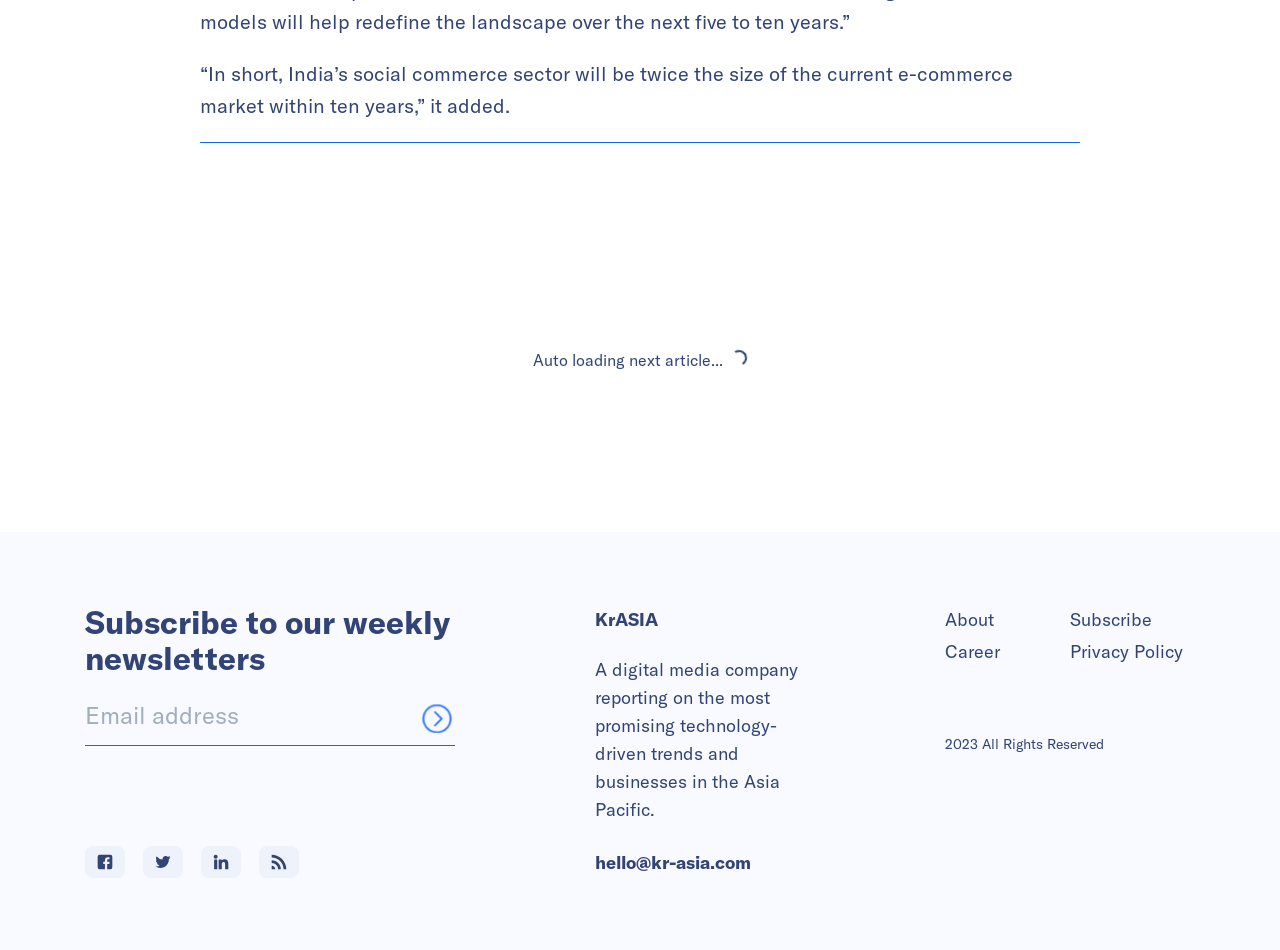What is the topic of the article mentioned at the top?
Please provide a comprehensive answer based on the information in the image.

The topic of the article mentioned at the top of the webpage is India's social commerce sector, as indicated by the static text element with the quote about India's social commerce sector being twice the size of the current e-commerce market within ten years.